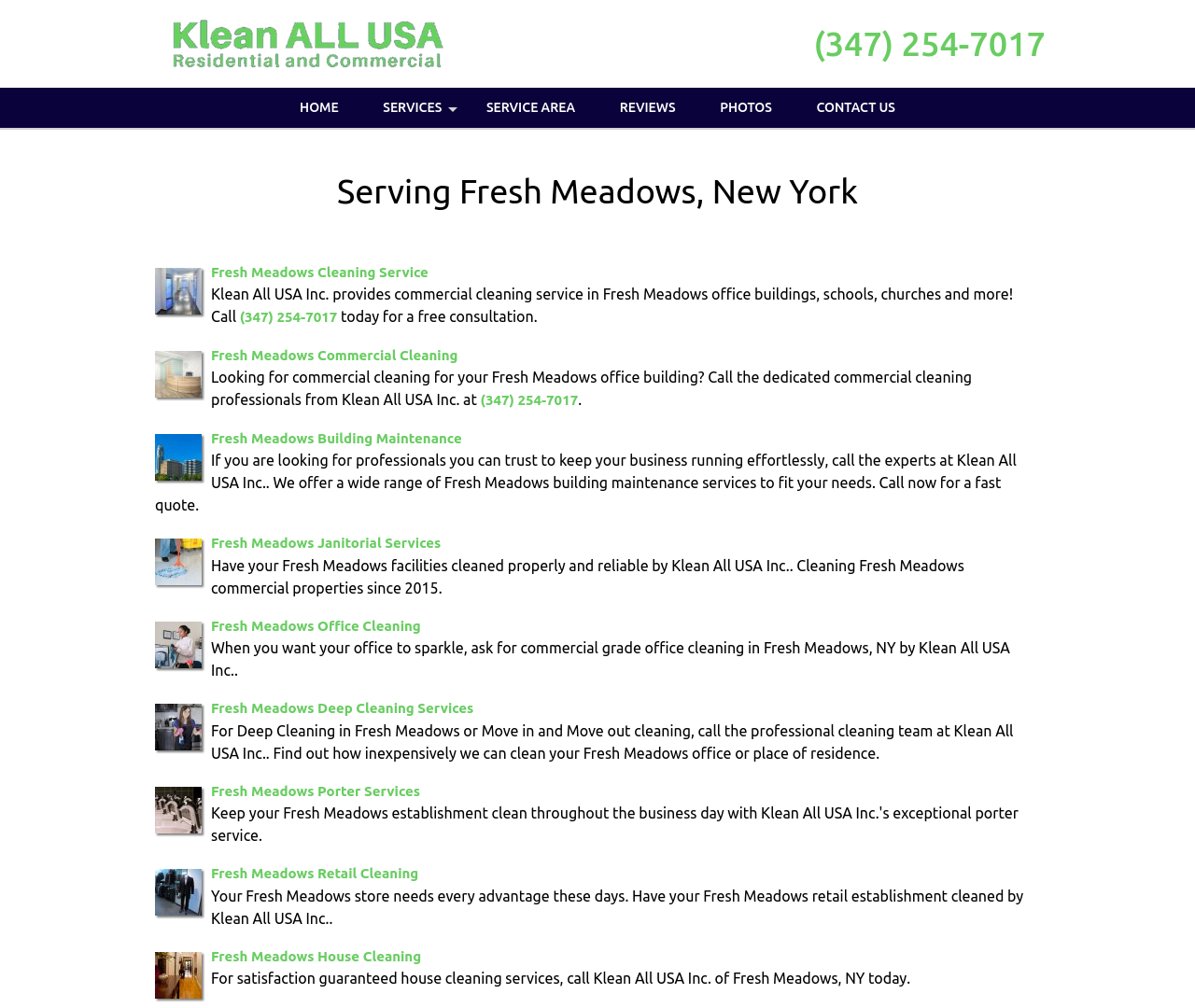Pinpoint the bounding box coordinates of the element that must be clicked to accomplish the following instruction: "Call the phone number". The coordinates should be in the format of four float numbers between 0 and 1, i.e., [left, top, right, bottom].

[0.673, 0.02, 0.883, 0.067]